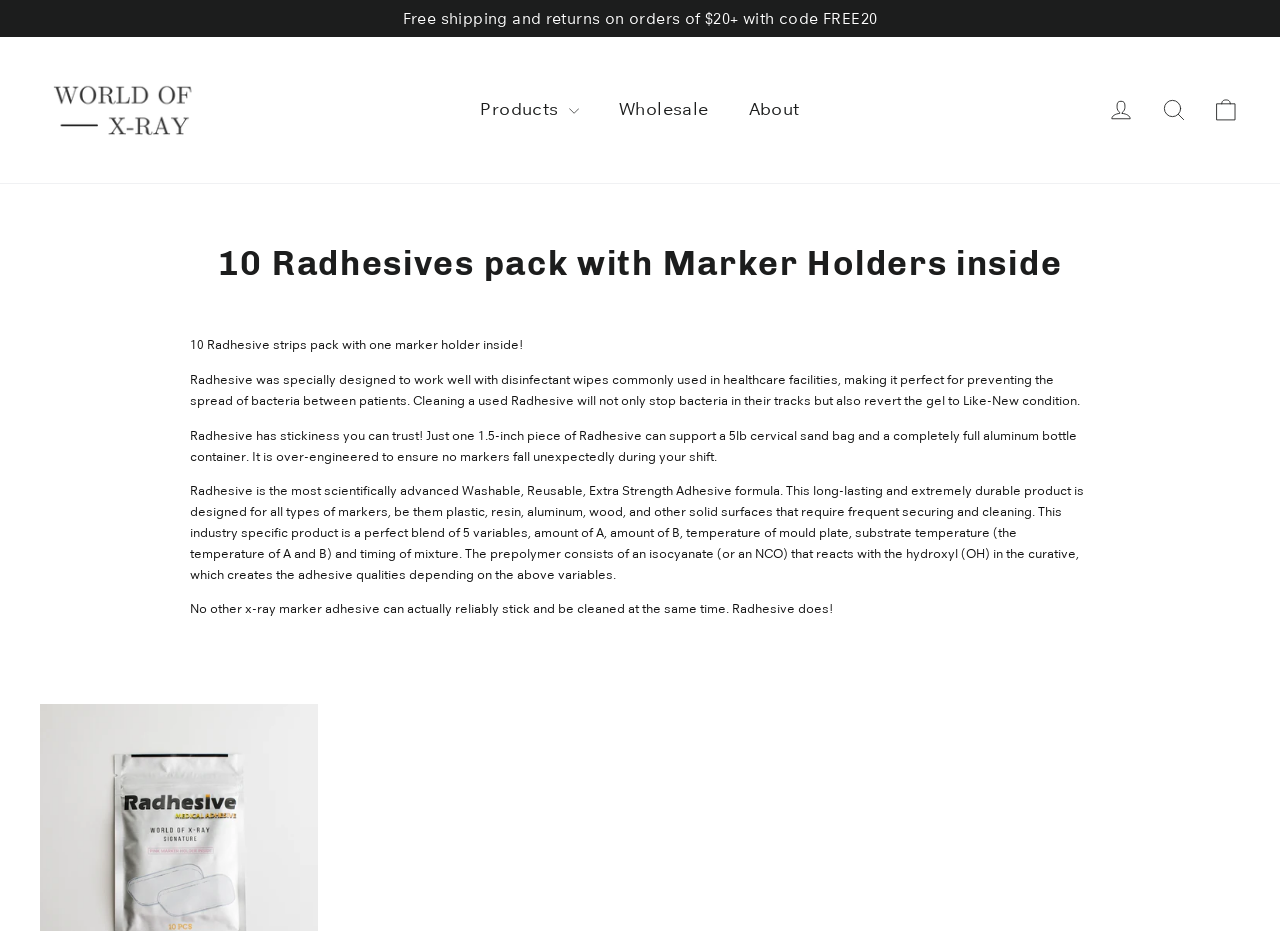Determine the main heading of the webpage and generate its text.

10 Radhesives pack with Marker Holders inside